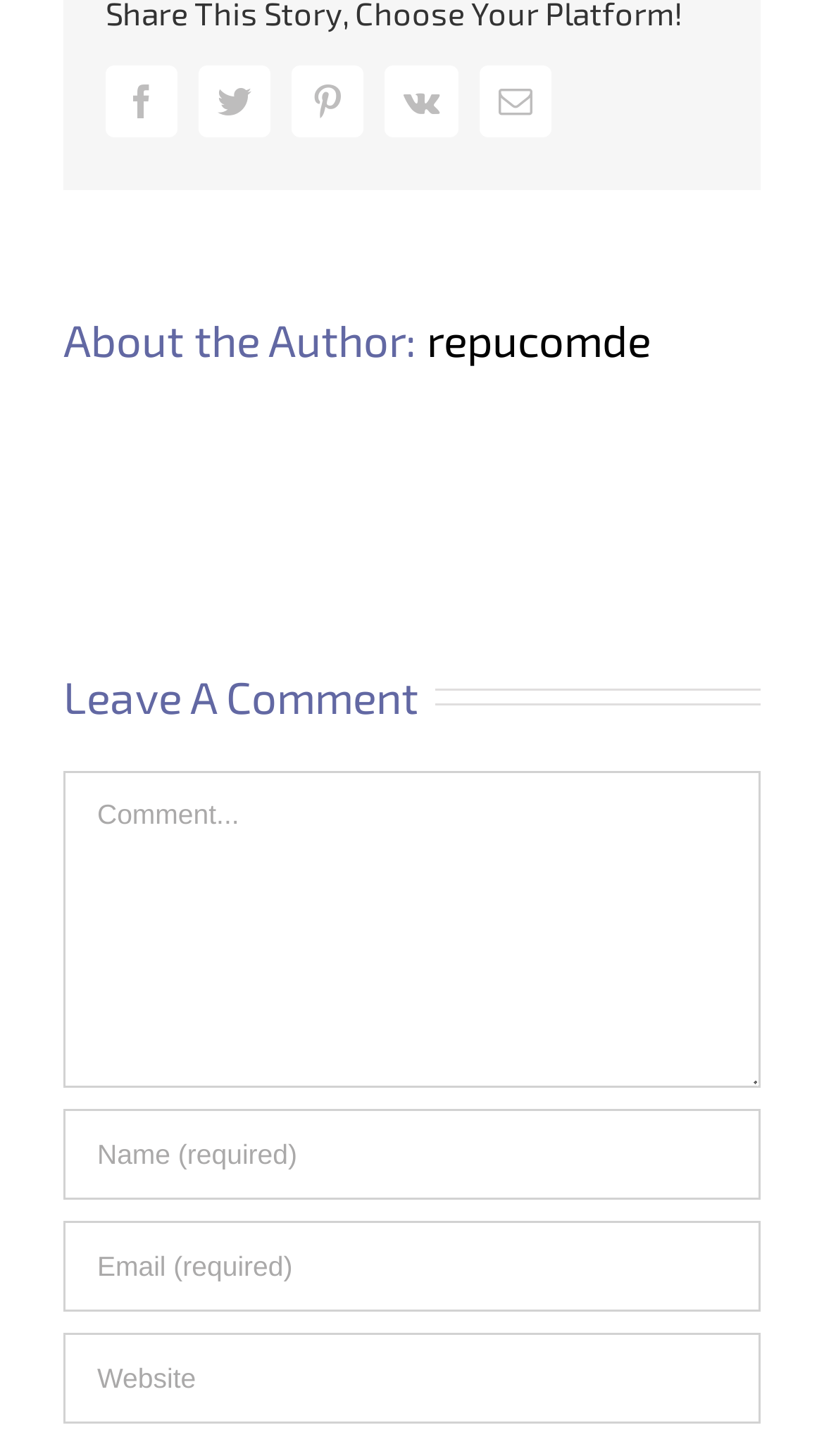Examine the screenshot and answer the question in as much detail as possible: How many social media links are available?

I counted the number of social media links available at the top of the webpage, which are Facebook, Twitter, Pinterest, Vk, and Email.